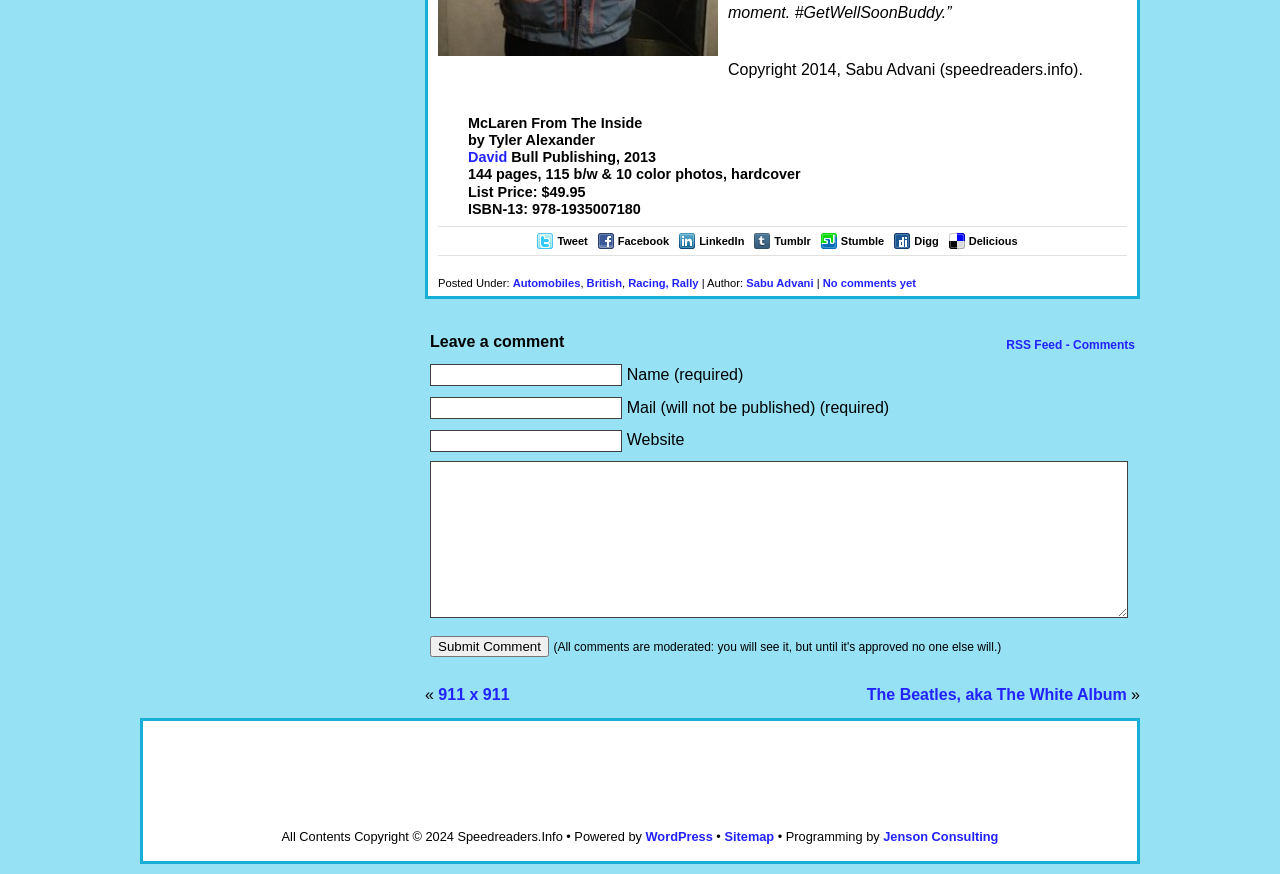Locate the bounding box coordinates of the area you need to click to fulfill this instruction: 'Enter text in the 'Name' textbox'. The coordinates must be in the form of four float numbers ranging from 0 to 1: [left, top, right, bottom].

[0.336, 0.417, 0.486, 0.442]